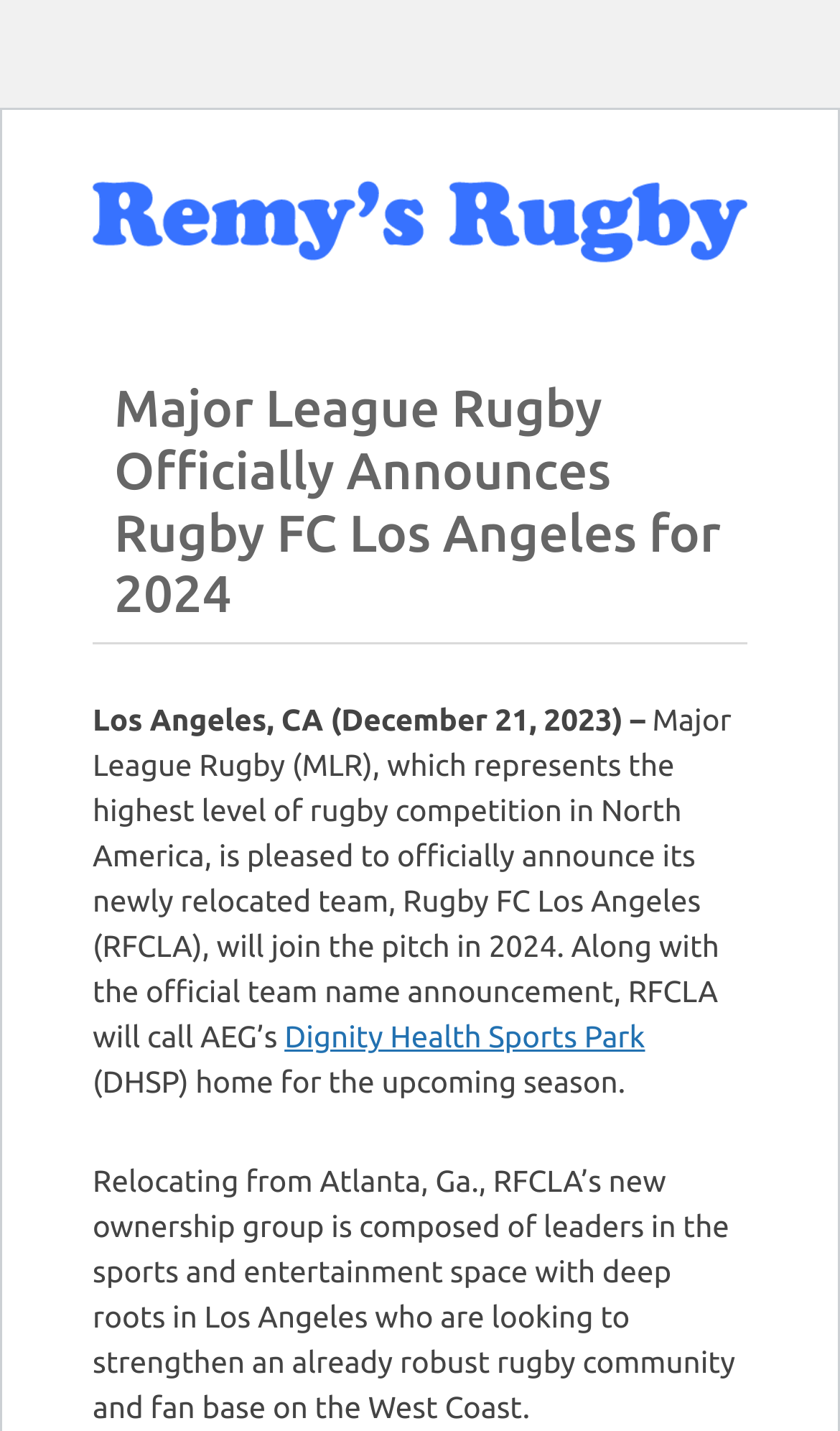Give a concise answer using one word or a phrase to the following question:
What is the name of the rugby team announced?

Rugby FC Los Angeles